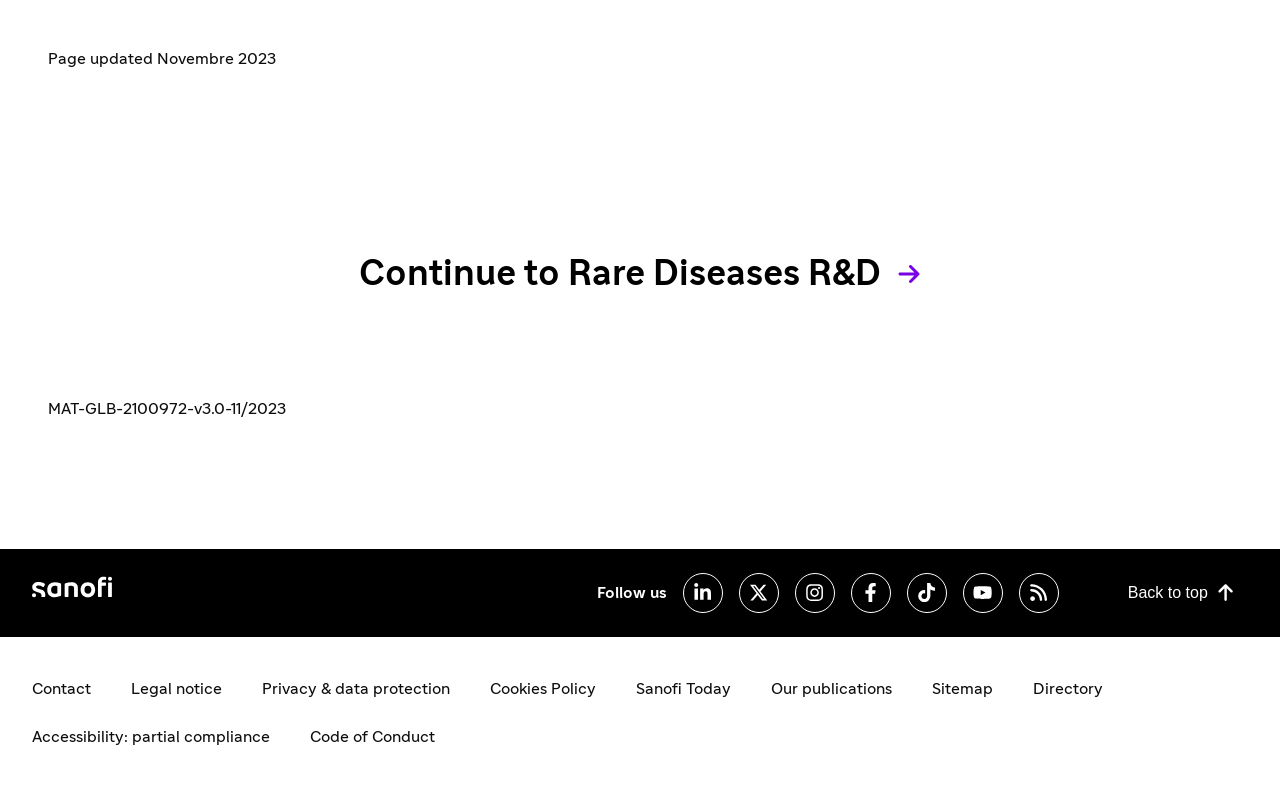Refer to the image and provide an in-depth answer to the question:
What is the text of the button at the bottom right?

The answer can be found by looking at the button element at the bottom right of the page which has the text 'Back to top'.